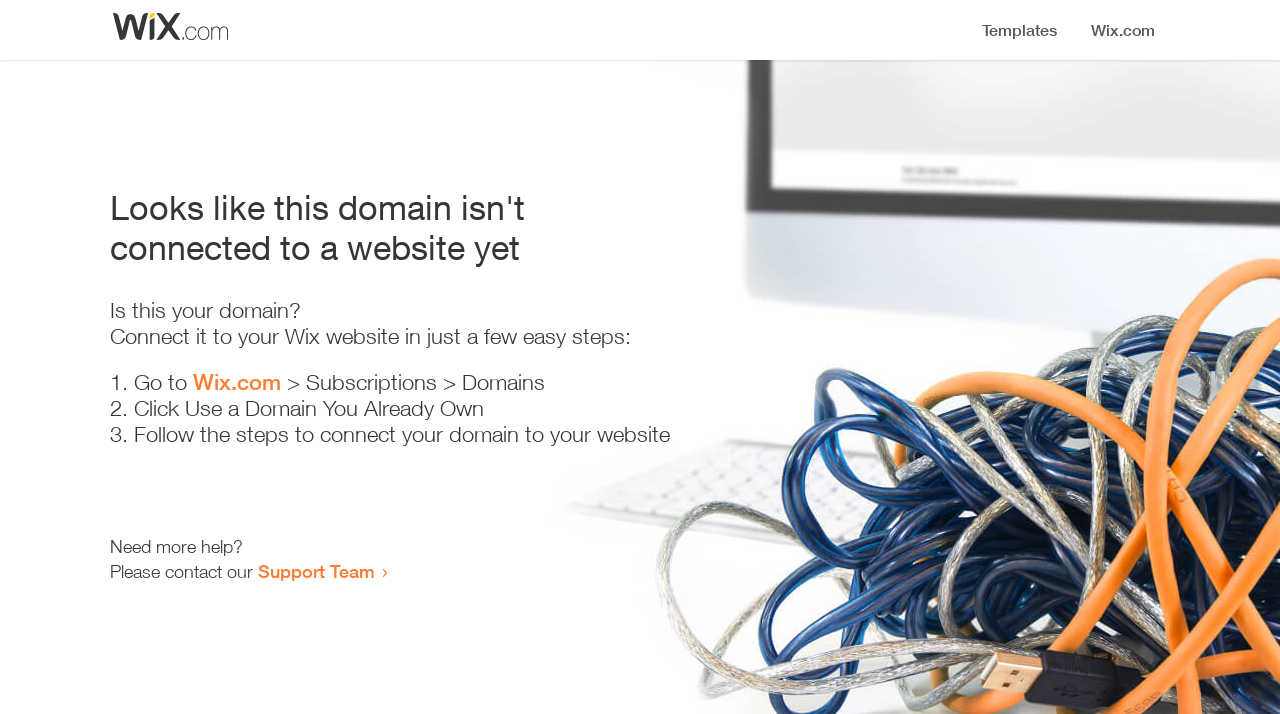Answer the following query with a single word or phrase:
How many steps are there to connect the domain to the website?

3